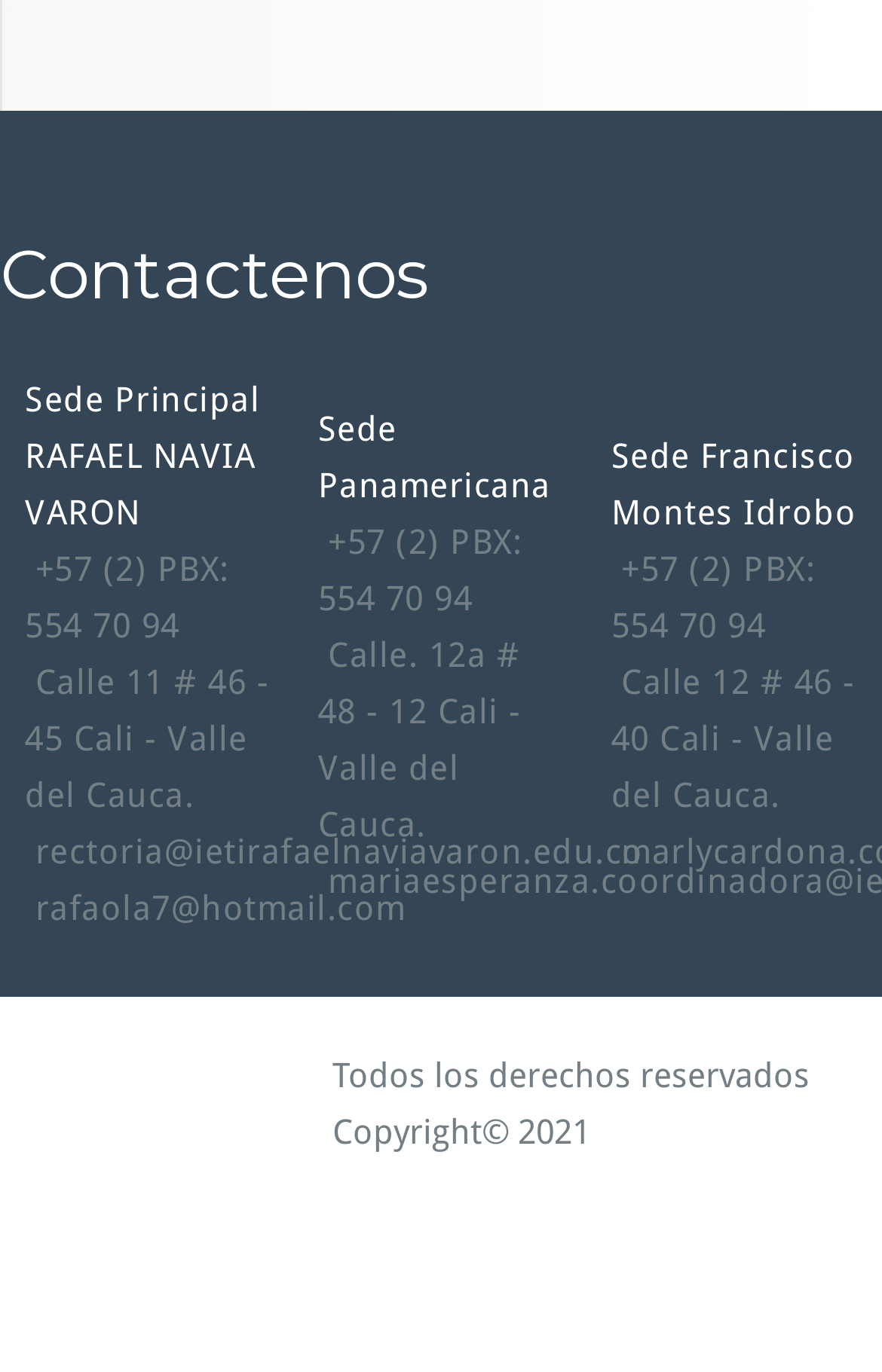Mark the bounding box of the element that matches the following description: "Du Lịch Việt".

[0.605, 0.926, 0.813, 0.956]